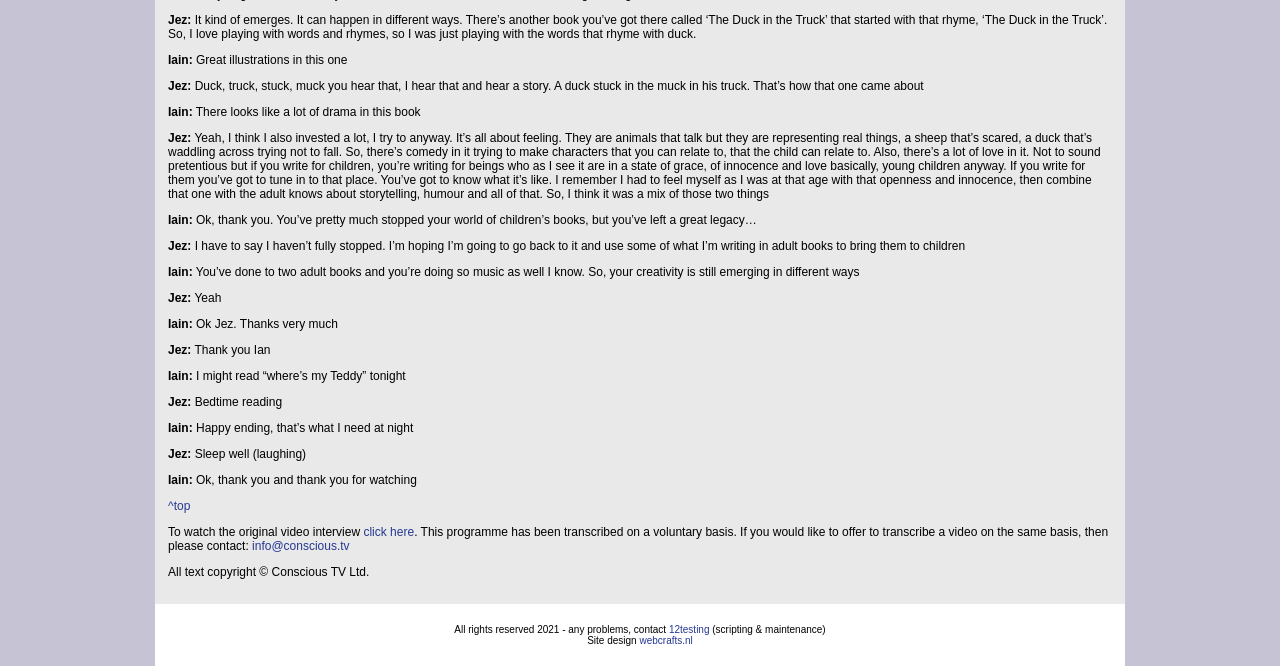What is the topic of discussion in this conversation?
Answer the question with a detailed explanation, including all necessary information.

The conversation is about Jez's experience in writing children's books, and they discuss the process of creating stories and illustrations for kids.